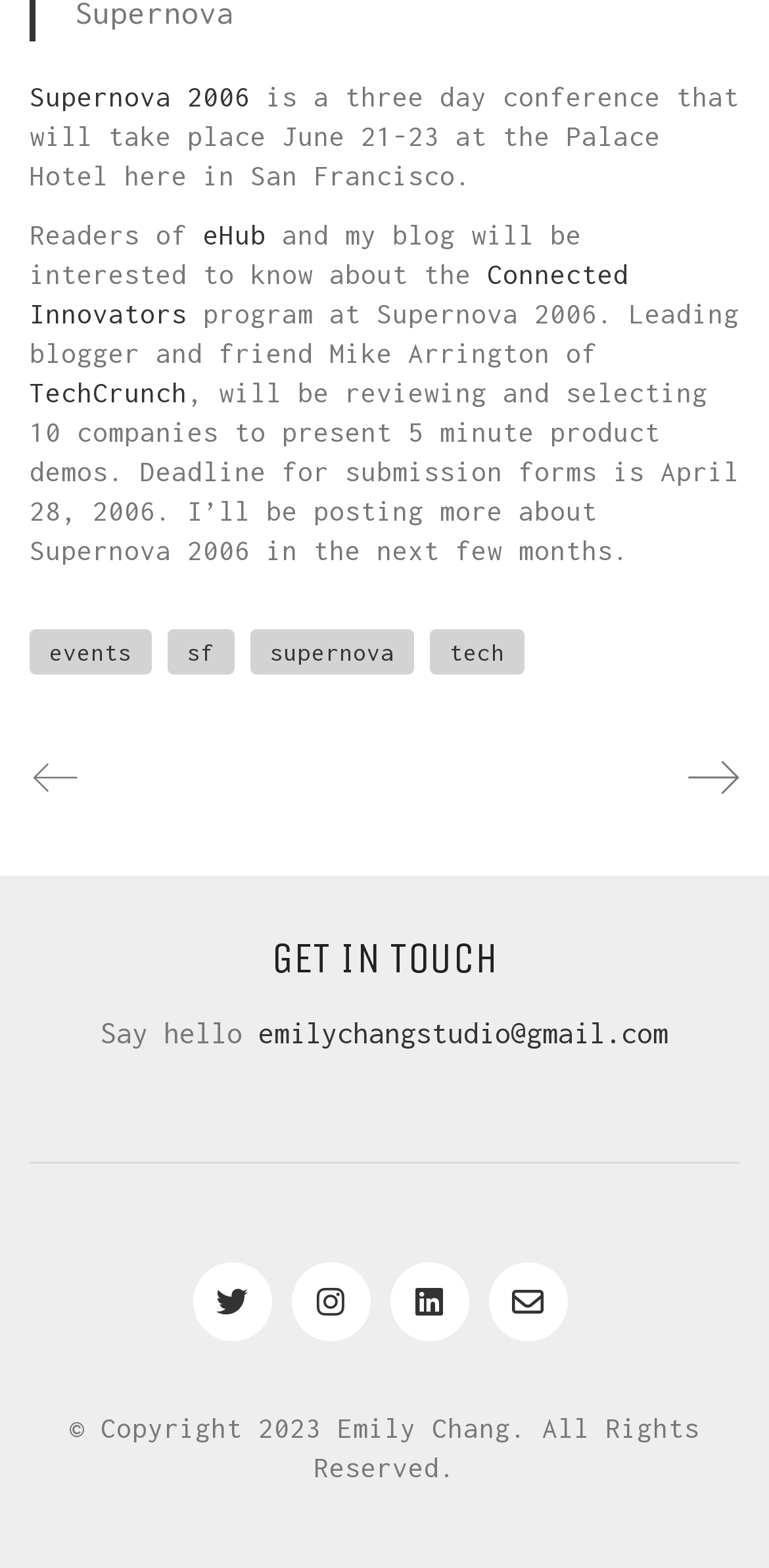Find the bounding box coordinates for the element that must be clicked to complete the instruction: "click on Supernova 2006". The coordinates should be four float numbers between 0 and 1, indicated as [left, top, right, bottom].

[0.038, 0.052, 0.326, 0.072]